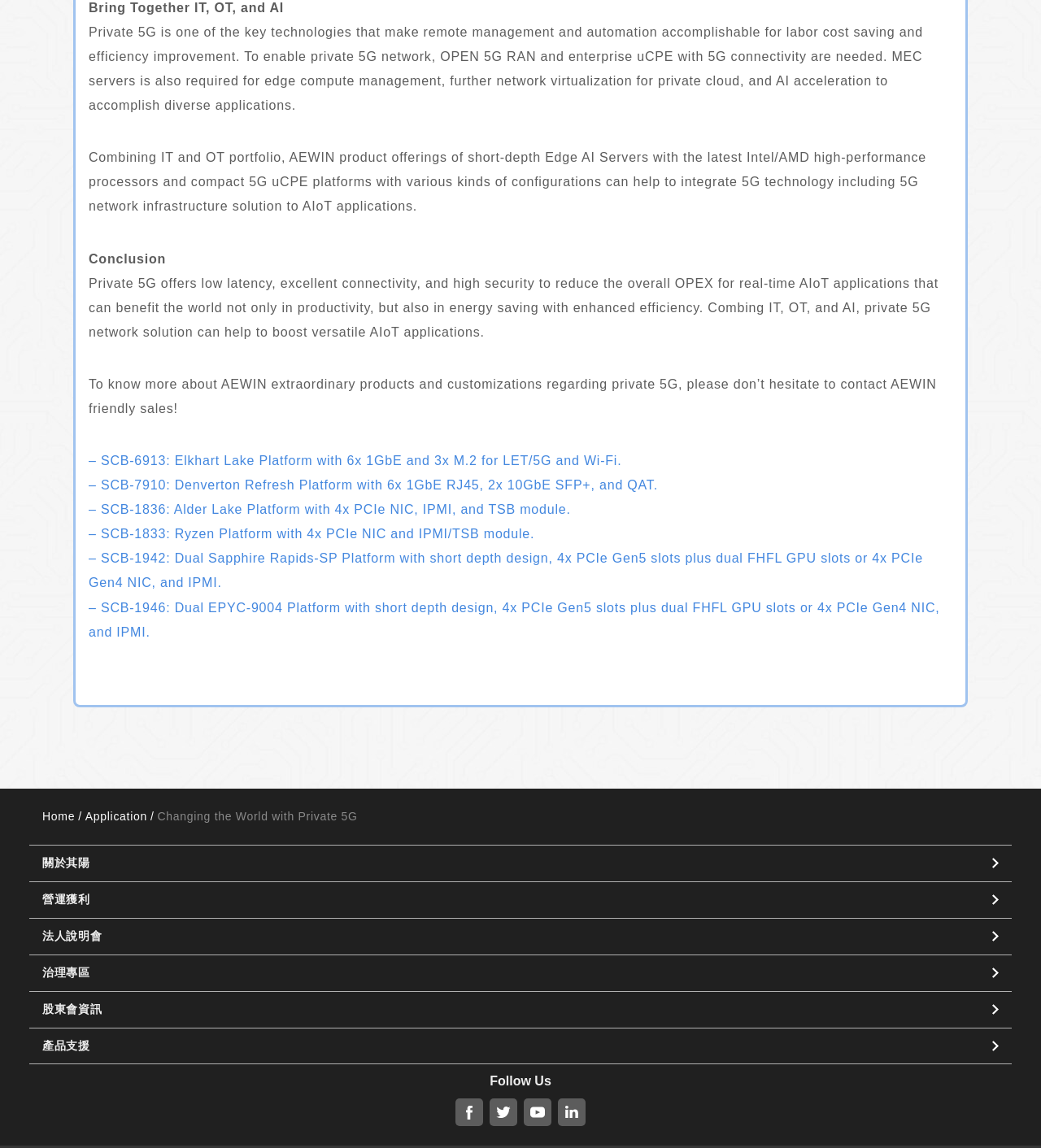Locate the bounding box coordinates of the element that needs to be clicked to carry out the instruction: "View the sermon Let There Be Joy". The coordinates should be given as four float numbers ranging from 0 to 1, i.e., [left, top, right, bottom].

None